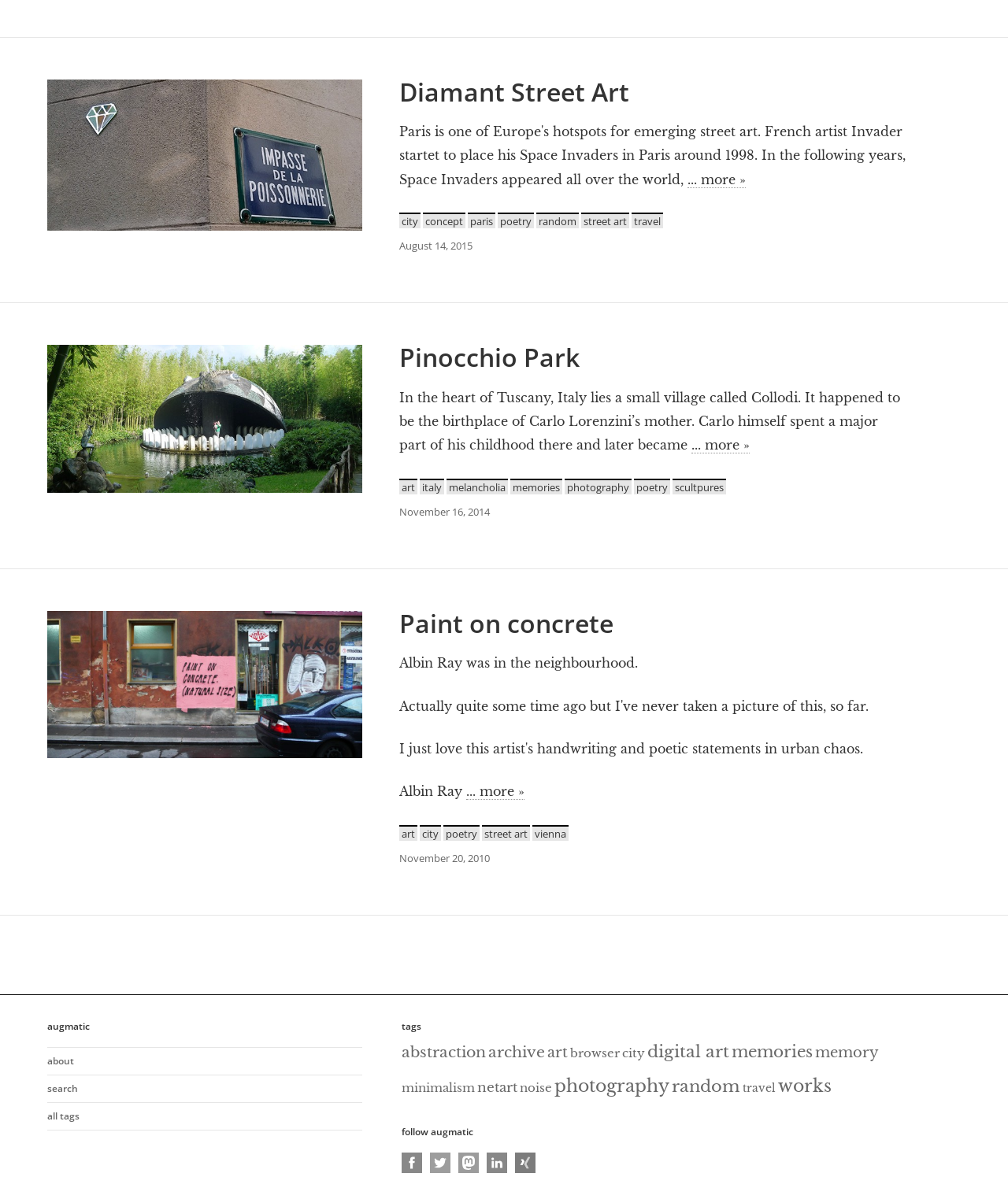Please mark the bounding box coordinates of the area that should be clicked to carry out the instruction: "read more about Pinocchio Park".

[0.686, 0.365, 0.744, 0.378]